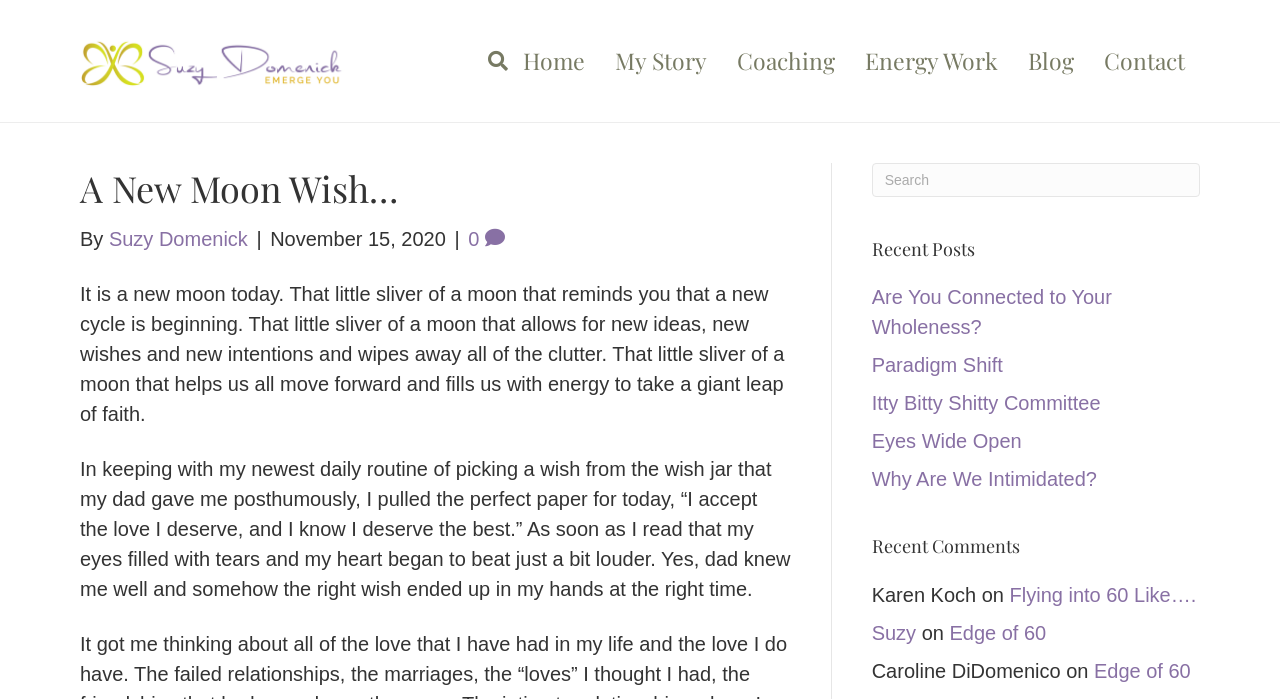Identify the bounding box coordinates of the area you need to click to perform the following instruction: "Read the 'Recent Posts'".

[0.681, 0.339, 0.937, 0.375]